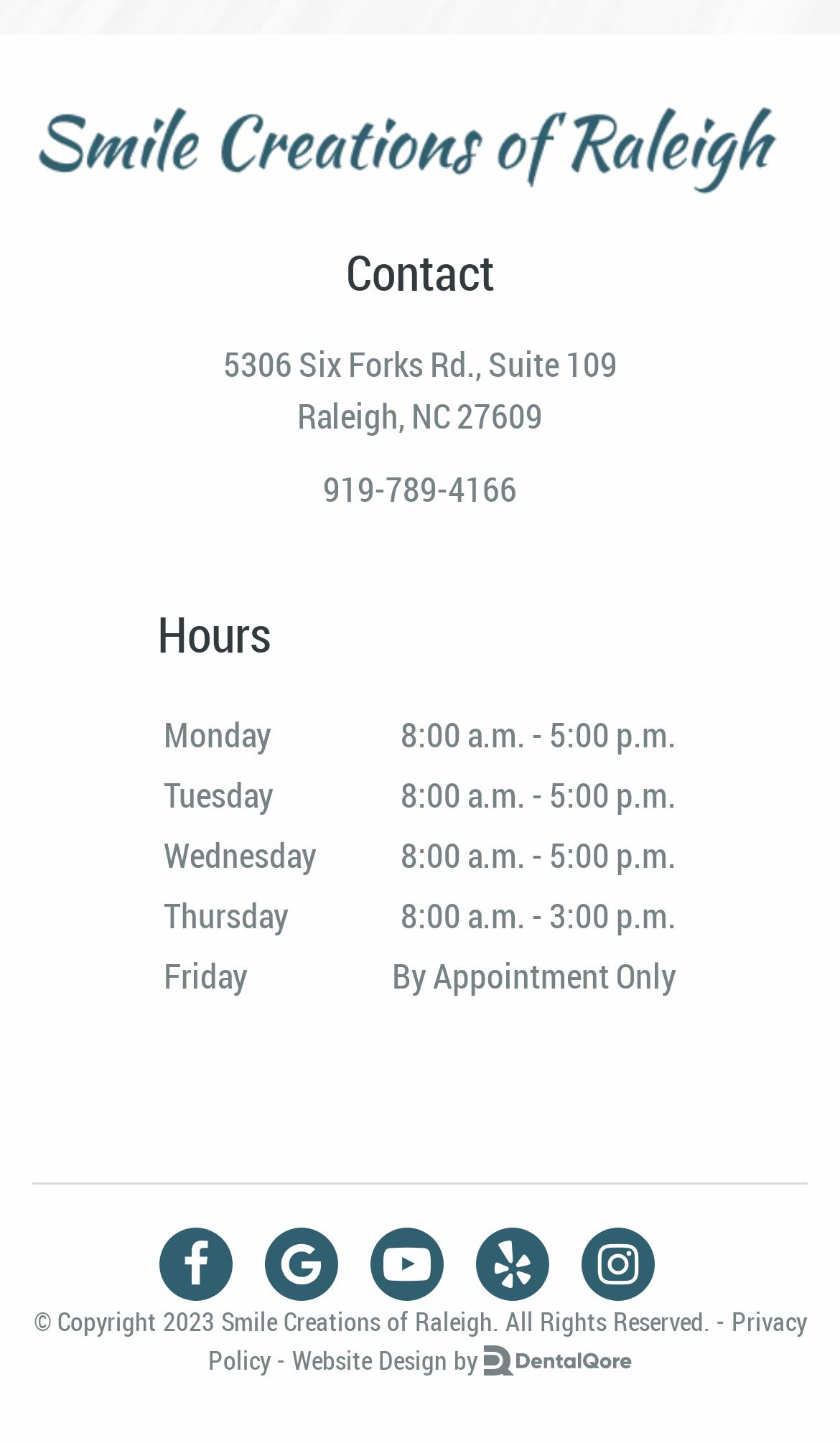What is the phone number of Smile Creations of Raleigh?
Can you offer a detailed and complete answer to this question?

I found the phone number by looking at the link element under the 'Contact' heading, which provides the phone number of Smile Creations of Raleigh.